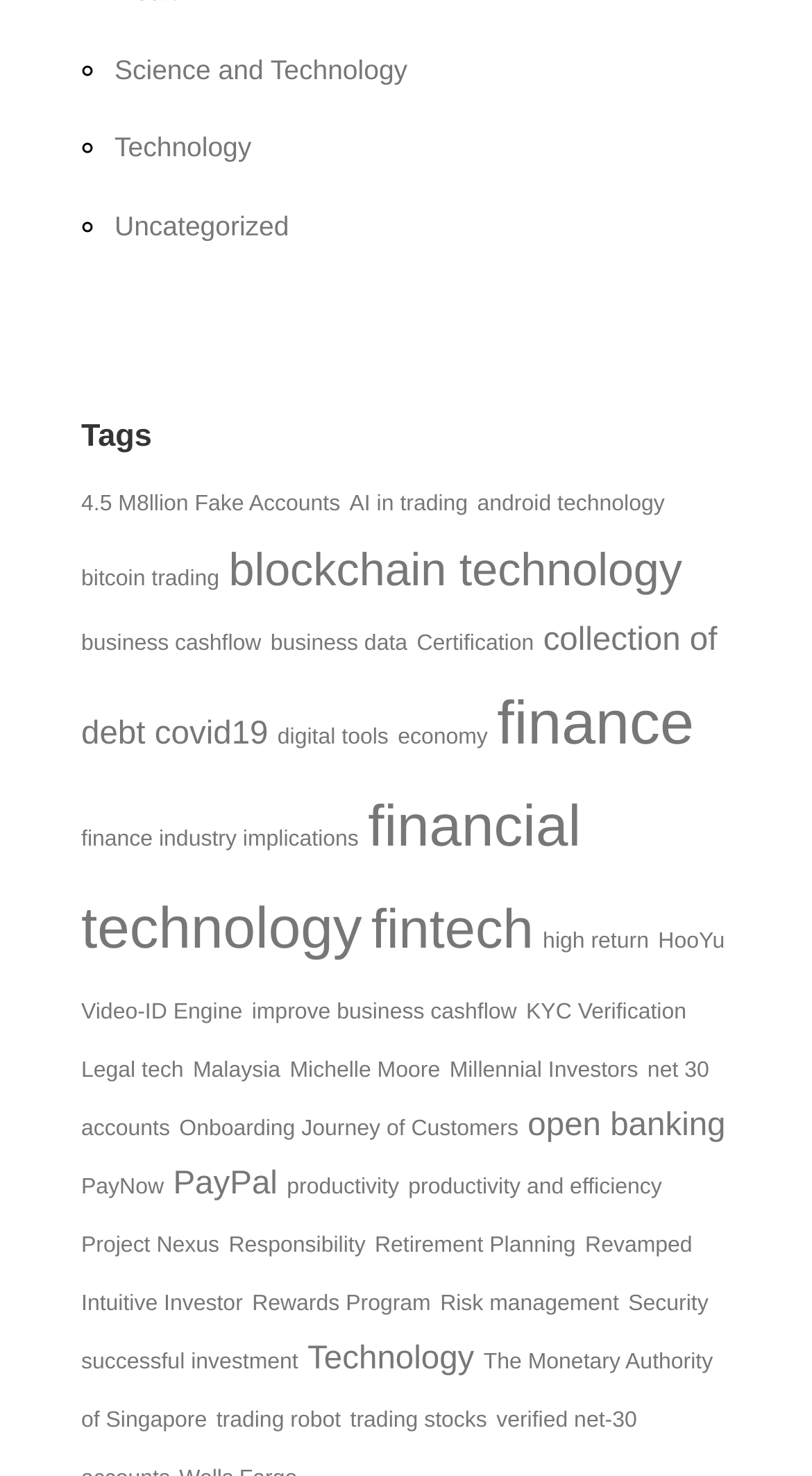Please specify the bounding box coordinates of the clickable section necessary to execute the following command: "View the 'AI in trading' tag".

[0.43, 0.333, 0.576, 0.35]